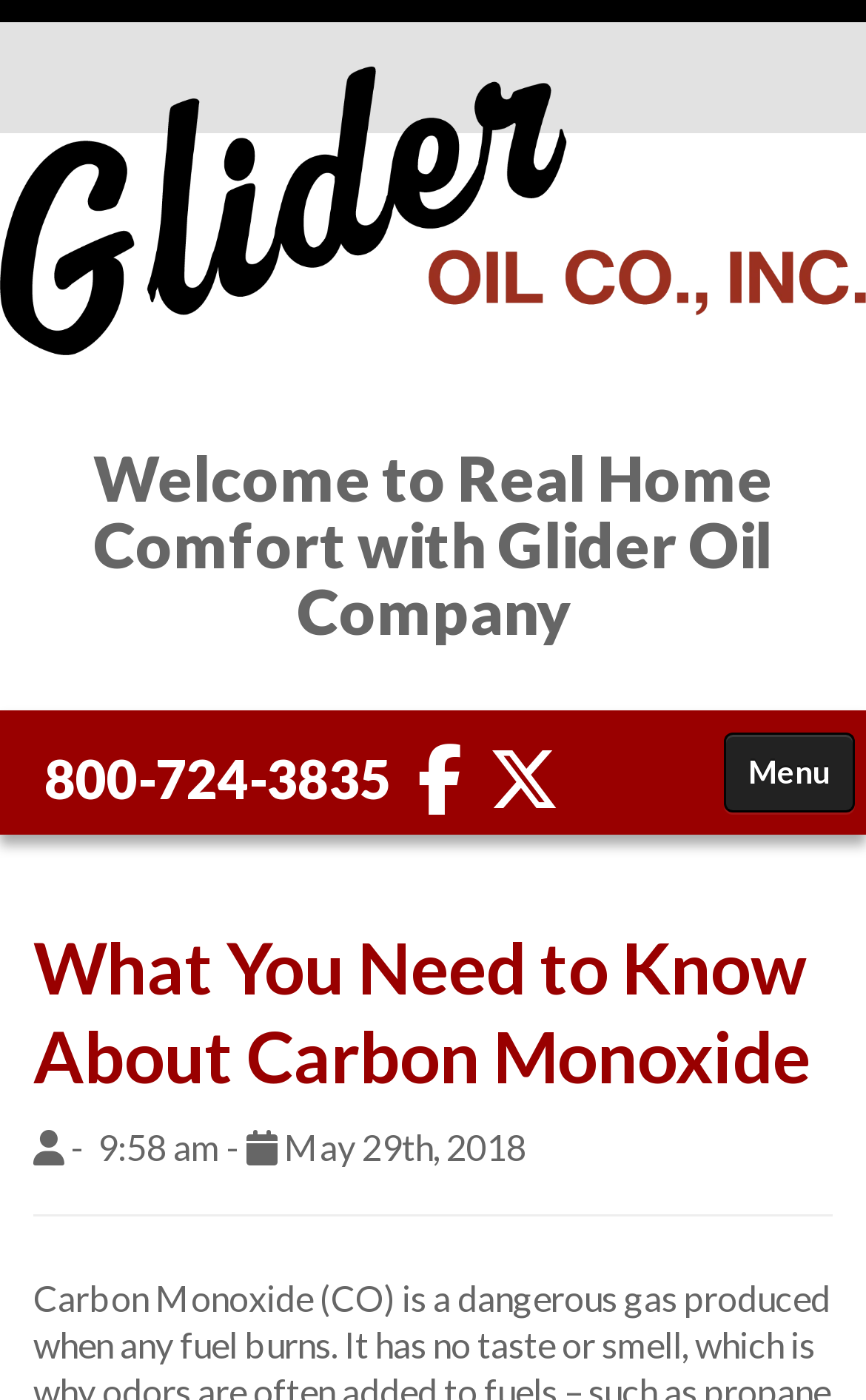How many social media links are there?
Please use the image to provide a one-word or short phrase answer.

2